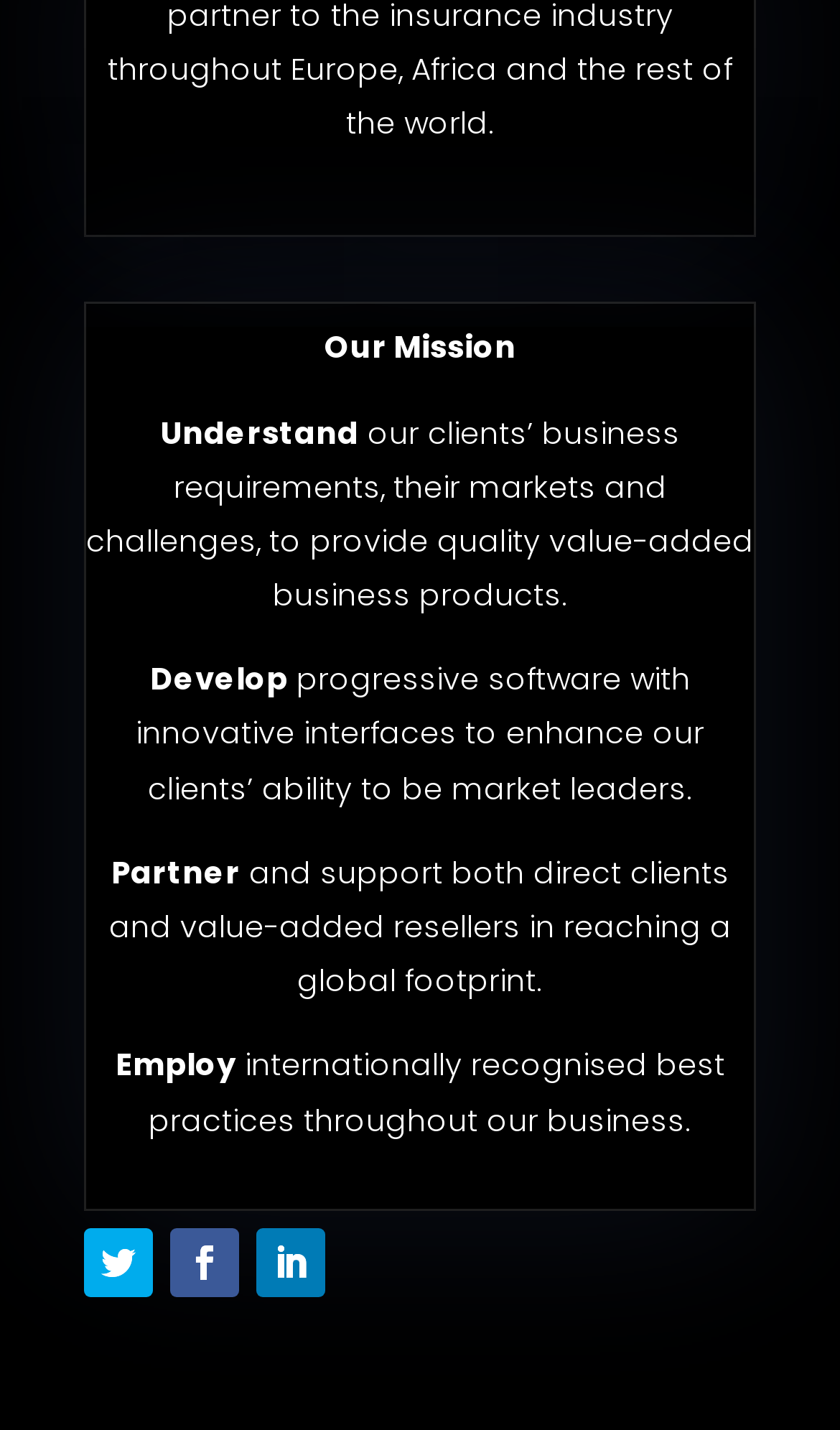Using the provided element description "homepage", determine the bounding box coordinates of the UI element.

None